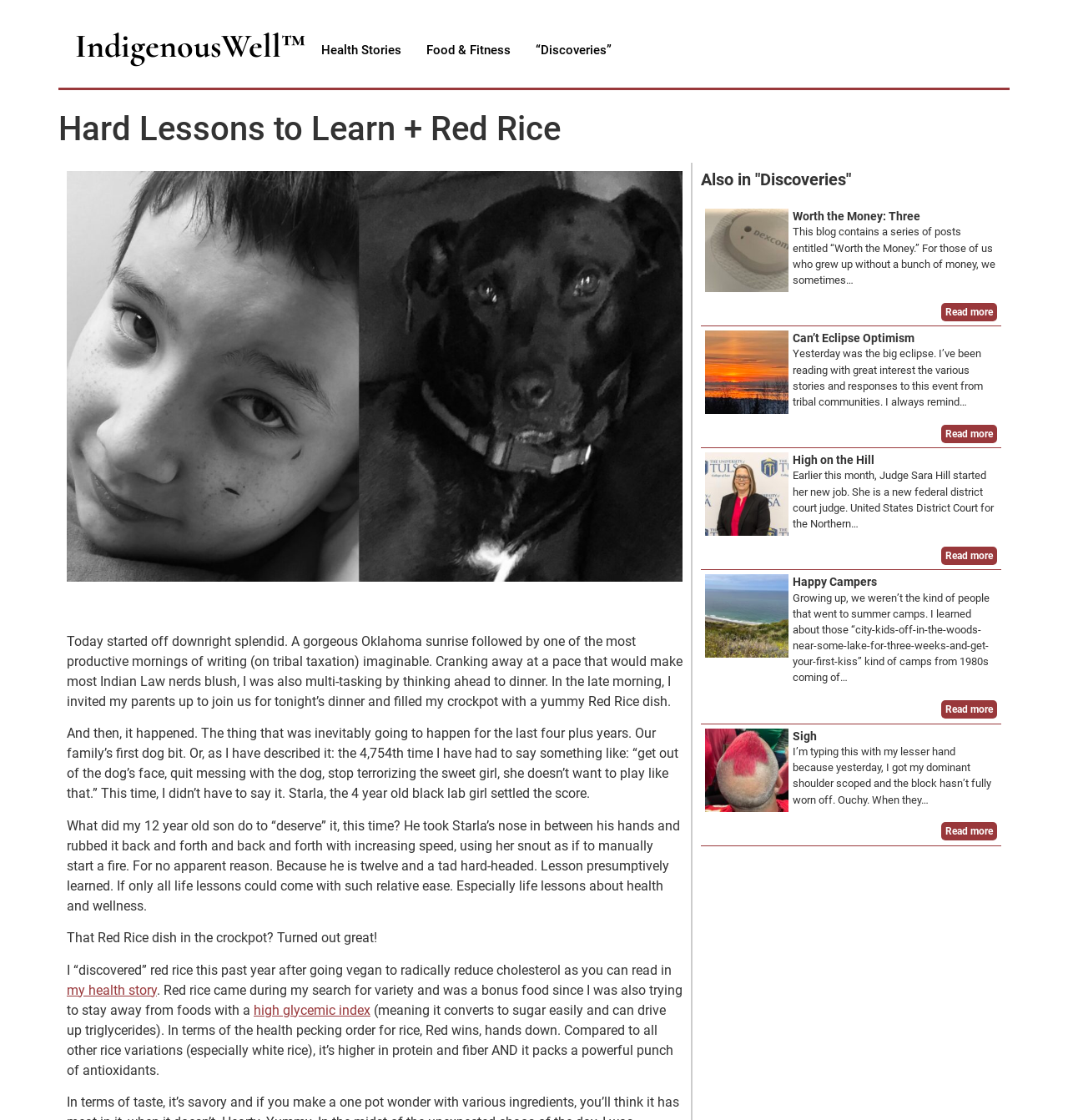Kindly provide the bounding box coordinates of the section you need to click on to fulfill the given instruction: "Click the 'IndigenousWell™' link".

[0.07, 0.023, 0.287, 0.059]